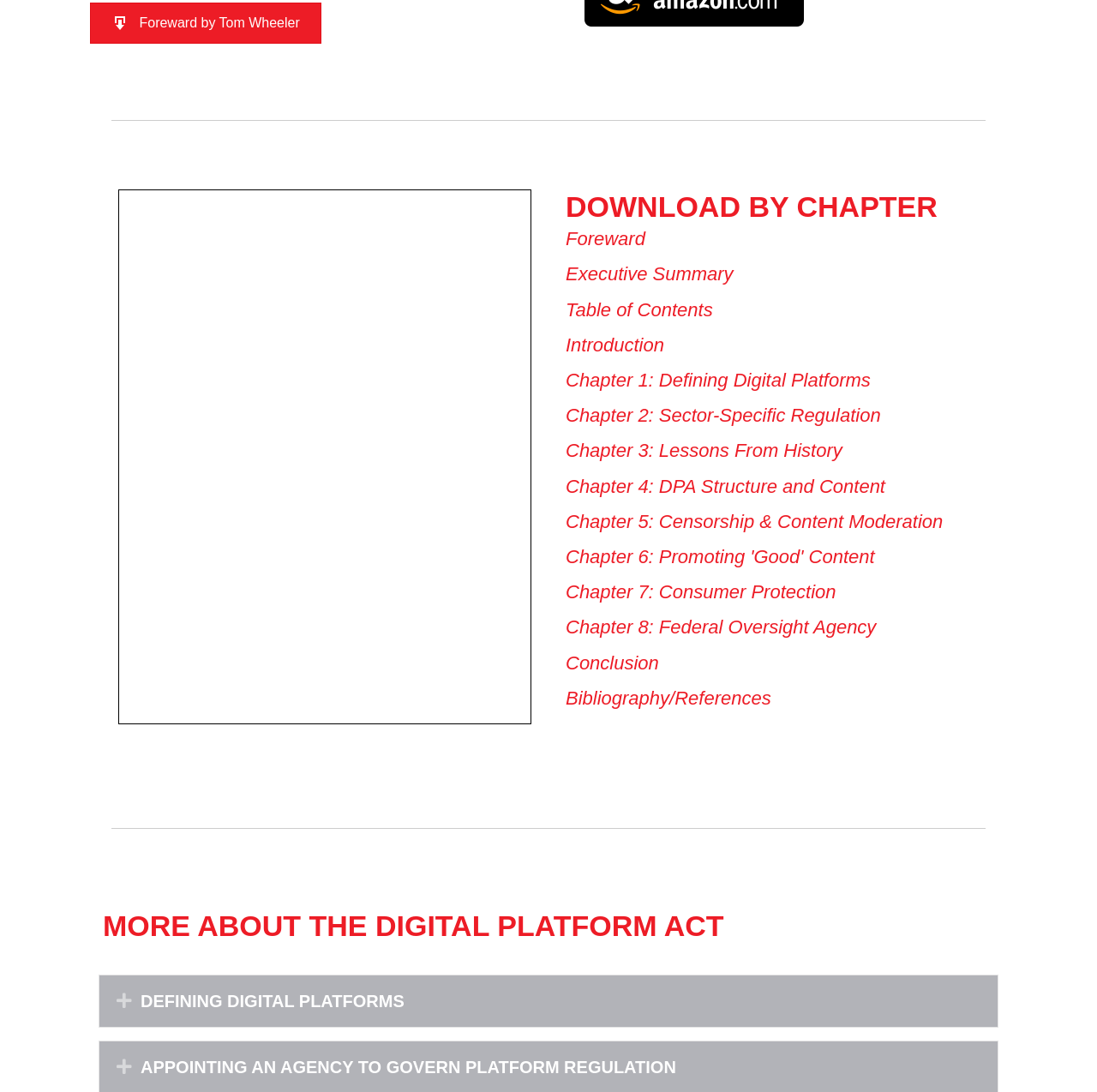What is the title of the book?
Provide a comprehensive and detailed answer to the question.

The webpage does not explicitly mention the title of the book, but it provides a cover image and a foreword by Tom Wheeler, suggesting that the book is related to digital platforms.